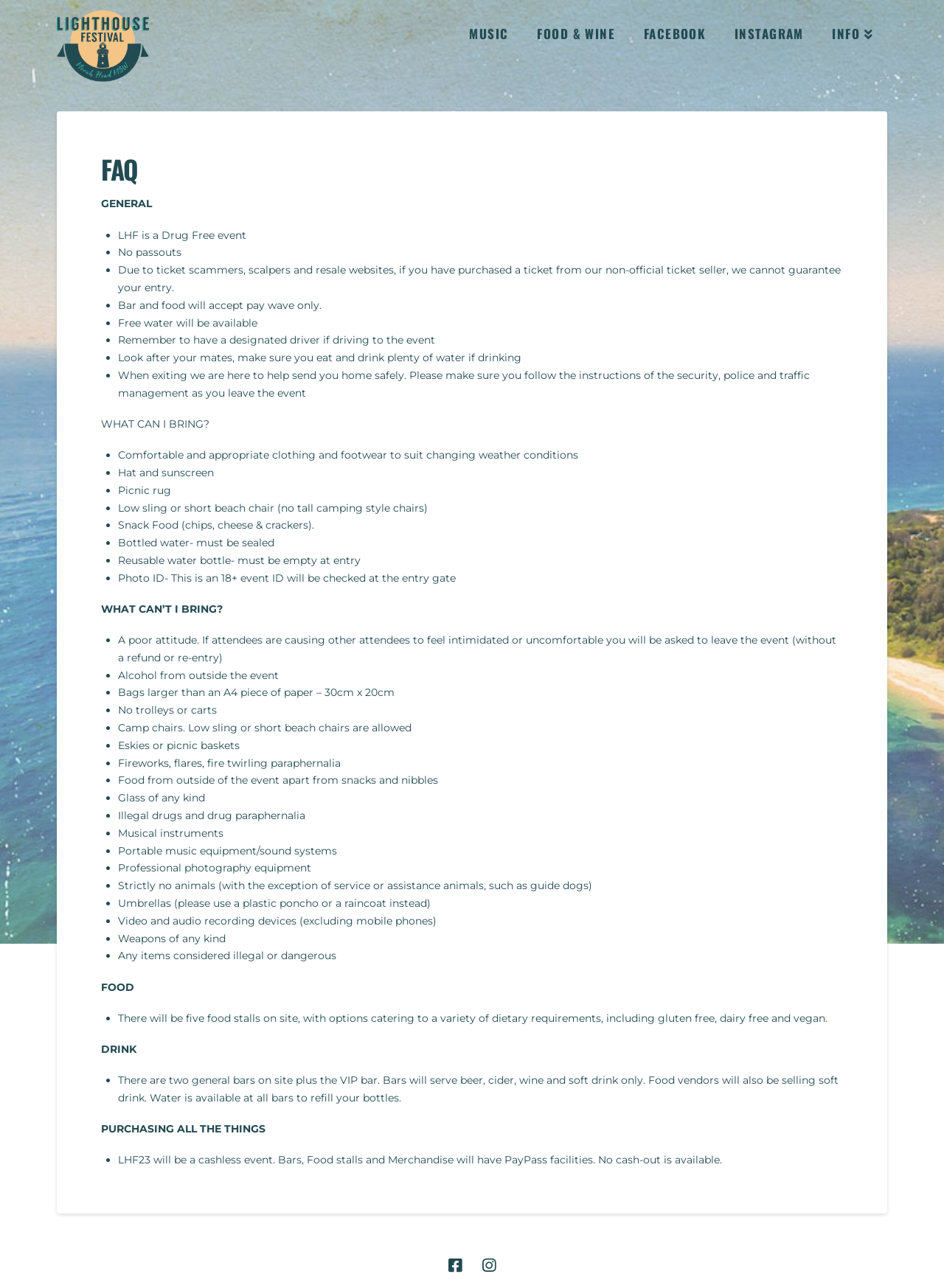Generate a thorough caption that explains the contents of the webpage.

The webpage is about the Lighthouse Festival, a drug-free event with no passouts. At the top, there is a logo and a navigation menu with links to MUSIC, FOOD & WINE, FACEBOOK, INSTAGRAM, and INFO. Below the navigation menu, there is a main section with a heading "FAQ" and a list of general information about the event.

The general information section is divided into several subheadings, including "WHAT CAN I BRING?" and "WHAT CAN’T I BRING?". Under "WHAT CAN I BRING?", there is a list of allowed items, such as comfortable clothing, hats, sunscreen, picnic rugs, and reusable water bottles. Under "WHAT CAN’T I BRING?", there is a list of prohibited items, including a poor attitude, outside alcohol, large bags, trolleys, camp chairs, eskies, fireworks, and illegal drugs.

Throughout the webpage, there are no images, but there are many list markers (•) used to organize the information into a clear and concise format. The text is well-structured and easy to read, with clear headings and subheadings. Overall, the webpage provides essential information for attendees of the Lighthouse Festival, outlining what to expect and what to bring or avoid bringing to the event.